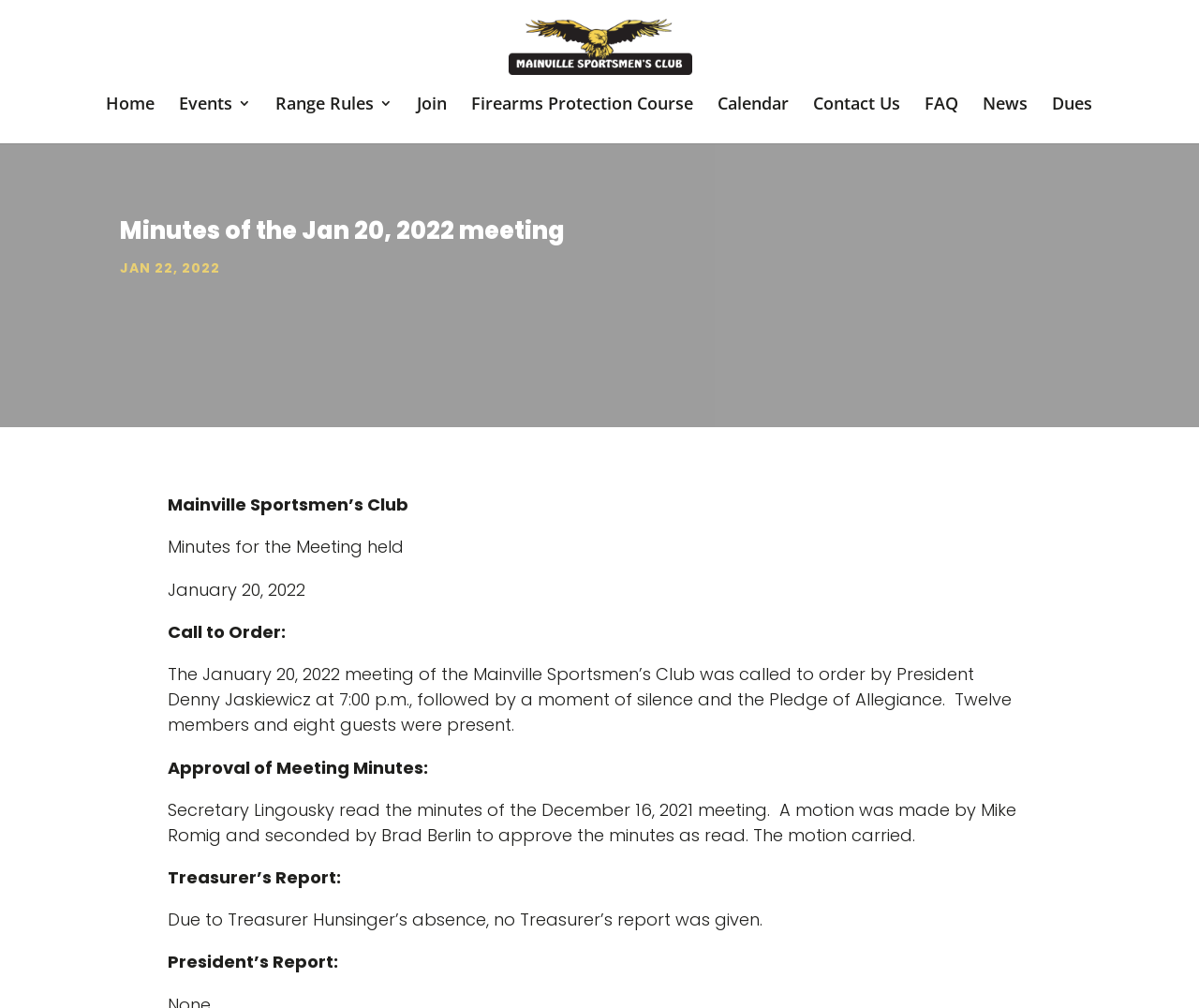How many members and guests were present at the meeting?
Look at the image and respond with a one-word or short-phrase answer.

Twelve members and eight guests